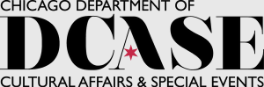Explain what the image portrays in a detailed manner.

The image features the logo of the Chicago Department of Cultural Affairs & Special Events, commonly abbreviated as DCASE. The logo presents the name in a bold and distinctive font, with emphasis on the abbreviation "DCASE" highlighted by a red star, symbolizing Chicago. The design reflects a contemporary and professional aesthetic, embodying the department's commitment to promoting cultural initiatives and special events within the city. This visual representation serves to create a recognizable identity for the department, emphasizing its role in enhancing Chicago's vibrant cultural landscape.